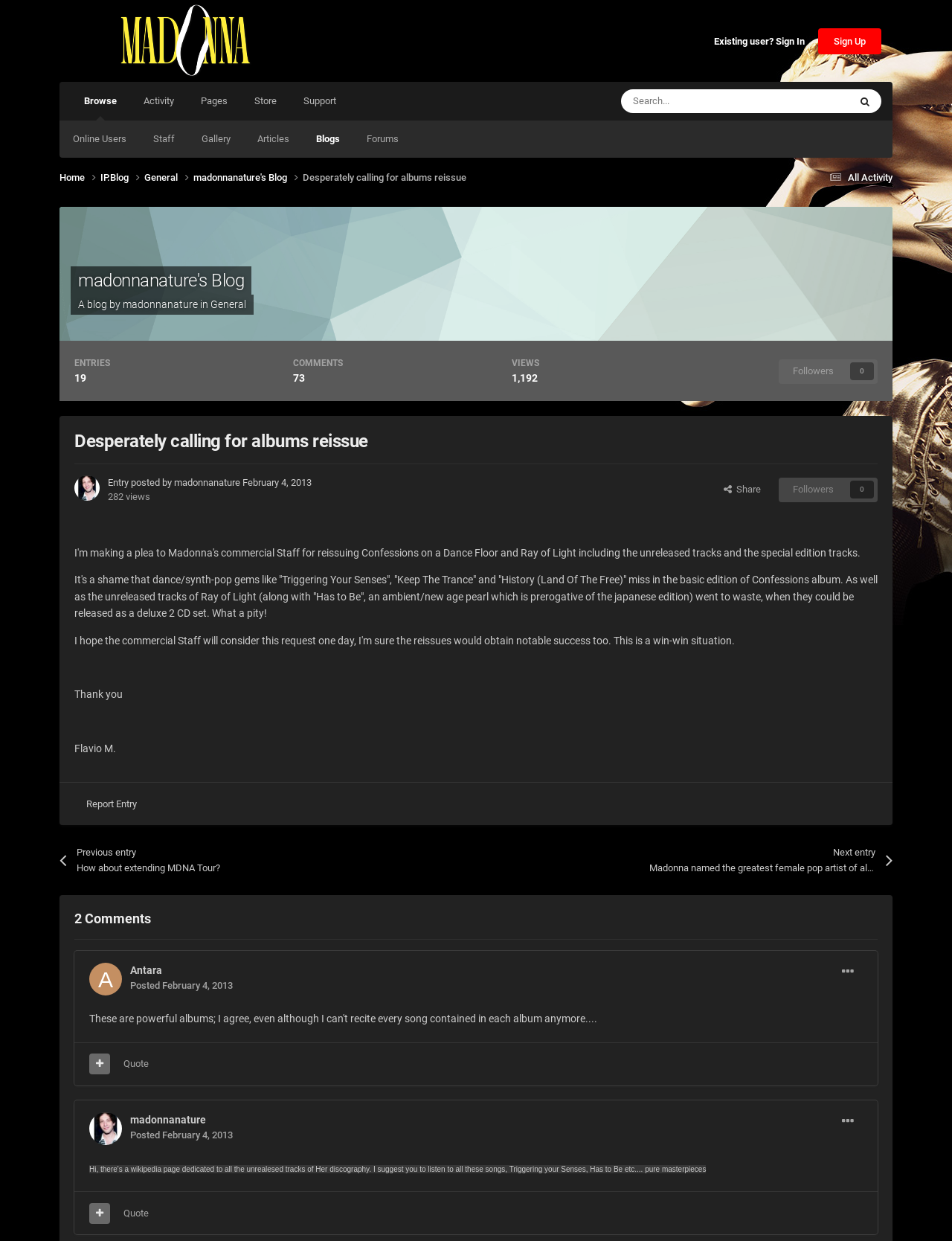Locate the bounding box coordinates of the area you need to click to fulfill this instruction: 'Check Instagram profile'. The coordinates must be in the form of four float numbers ranging from 0 to 1: [left, top, right, bottom].

None